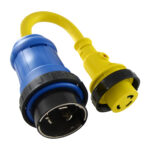What is the purpose of the bright colors?
Refer to the image and give a detailed response to the question.

The caption explains that the bright colors 'enhance visibility and safety, making it easier to connect the adapter securely to shore power systems', indicating that the purpose of the bright colors is to improve safety and visibility.